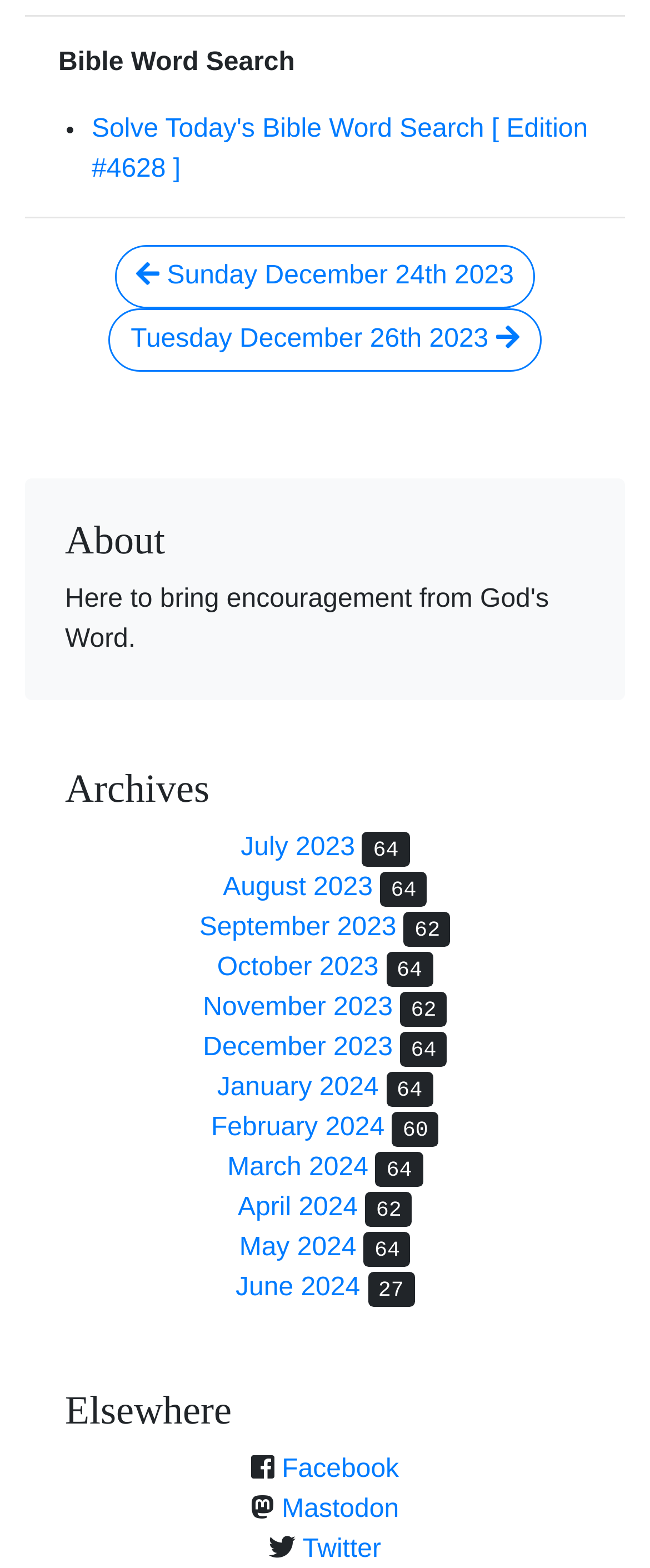What is the current Bible word search edition?
Provide an in-depth and detailed explanation in response to the question.

The current Bible word search edition can be found in the link 'Solve Today's Bible Word Search [ Edition #4628 ]' which is located below the 'Bible Word Search' heading.